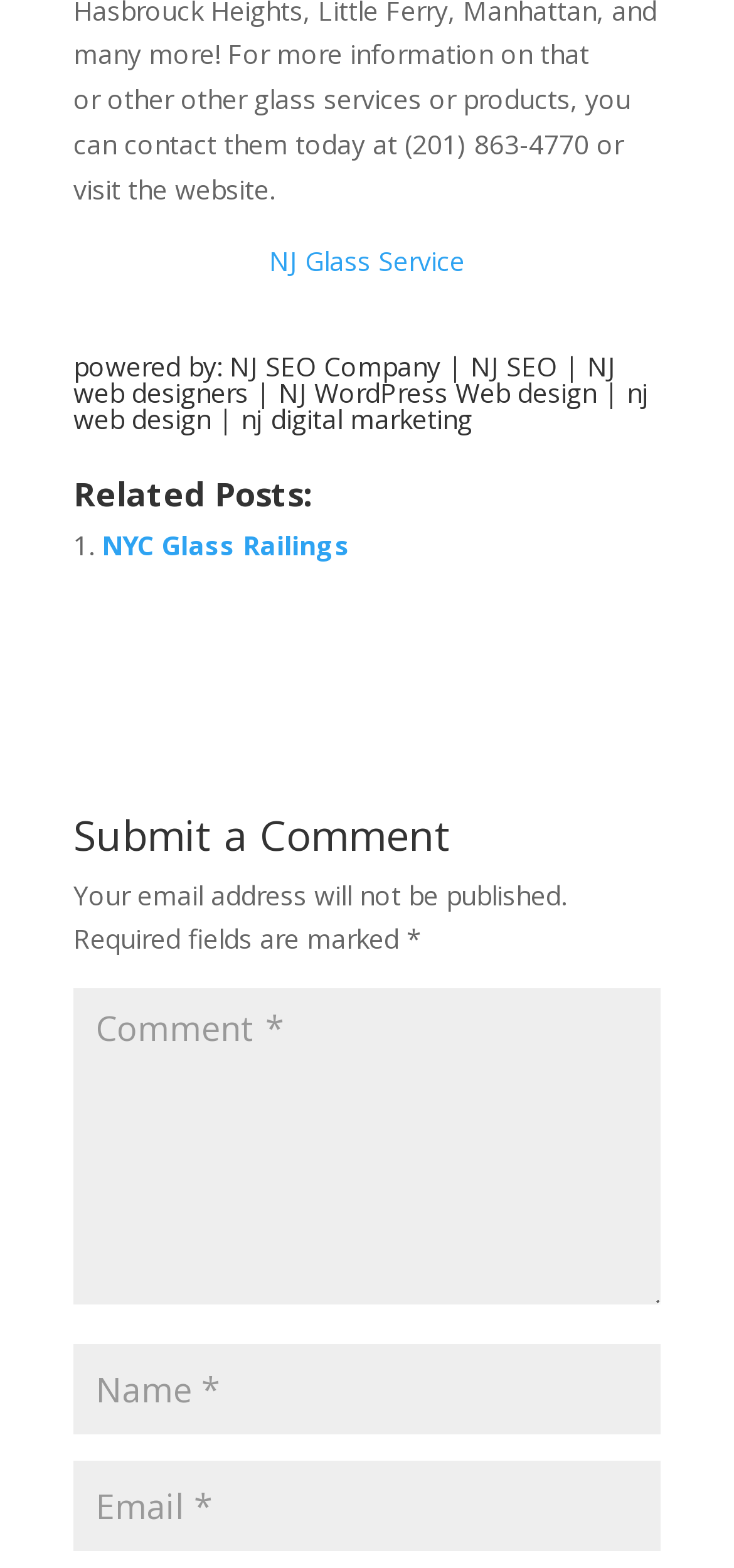Could you determine the bounding box coordinates of the clickable element to complete the instruction: "explore Whatsapp related posts"? Provide the coordinates as four float numbers between 0 and 1, i.e., [left, top, right, bottom].

None